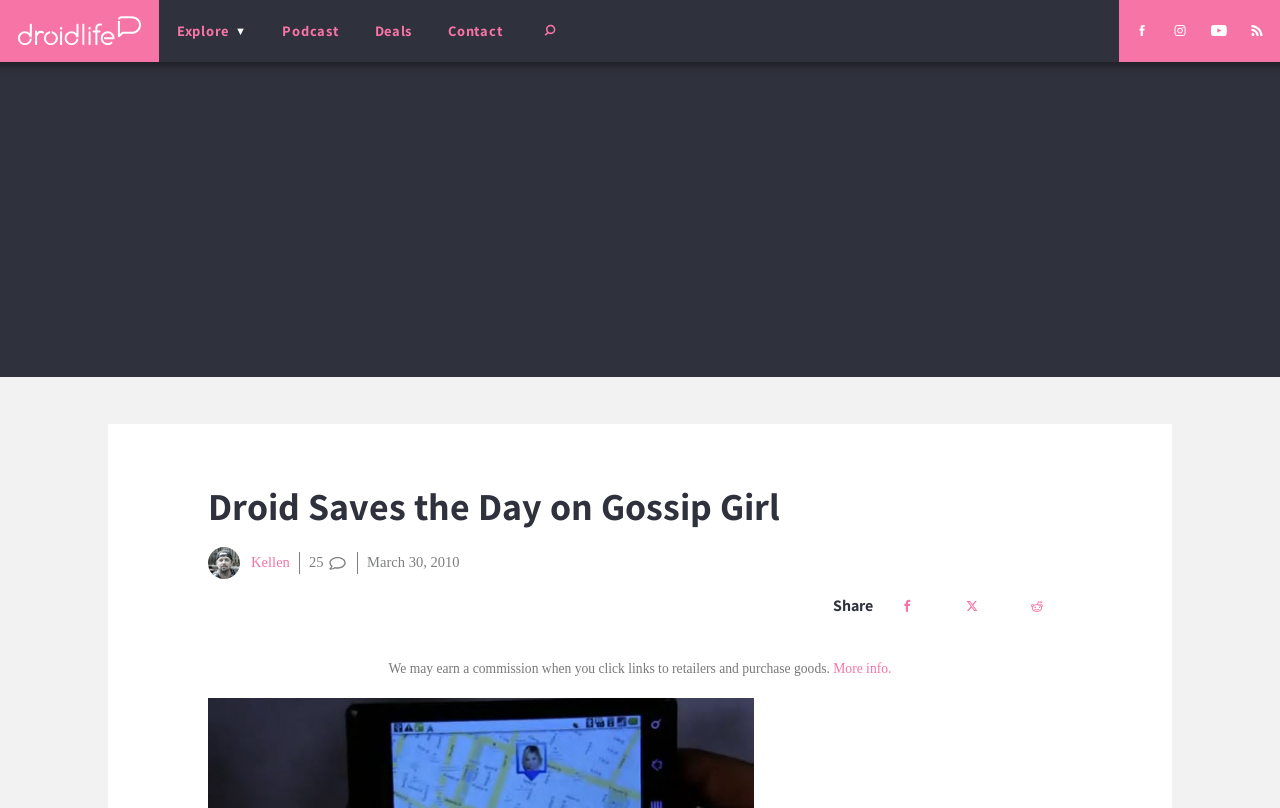Based on the provided description, "Twitter", find the bounding box of the corresponding UI element in the screenshot.

[0.745, 0.725, 0.784, 0.776]